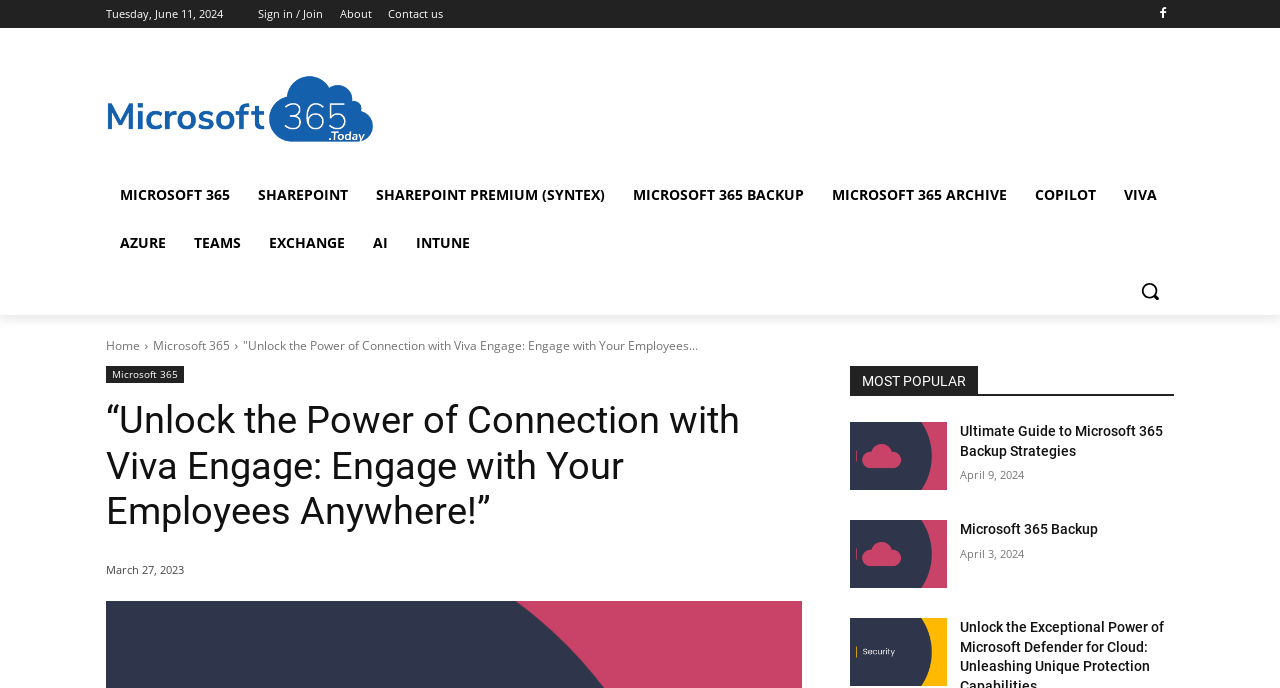Please identify the bounding box coordinates of the region to click in order to complete the task: "View Microsoft 365 page". The coordinates must be four float numbers between 0 and 1, specified as [left, top, right, bottom].

[0.12, 0.49, 0.18, 0.515]